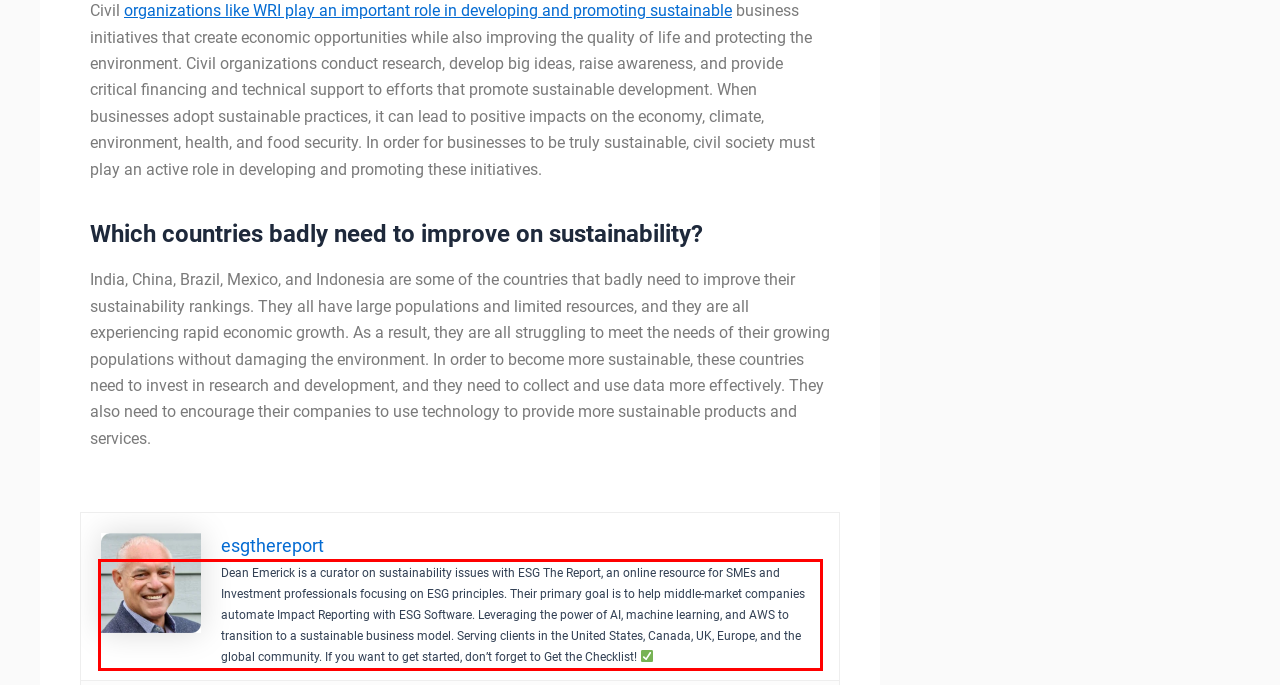Within the screenshot of the webpage, there is a red rectangle. Please recognize and generate the text content inside this red bounding box.

Dean Emerick is a curator on sustainability issues with ESG The Report, an online resource for SMEs and Investment professionals focusing on ESG principles. Their primary goal is to help middle-market companies automate Impact Reporting with ESG Software. Leveraging the power of AI, machine learning, and AWS to transition to a sustainable business model. Serving clients in the United States, Canada, UK, Europe, and the global community. If you want to get started, don’t forget to Get the Checklist!